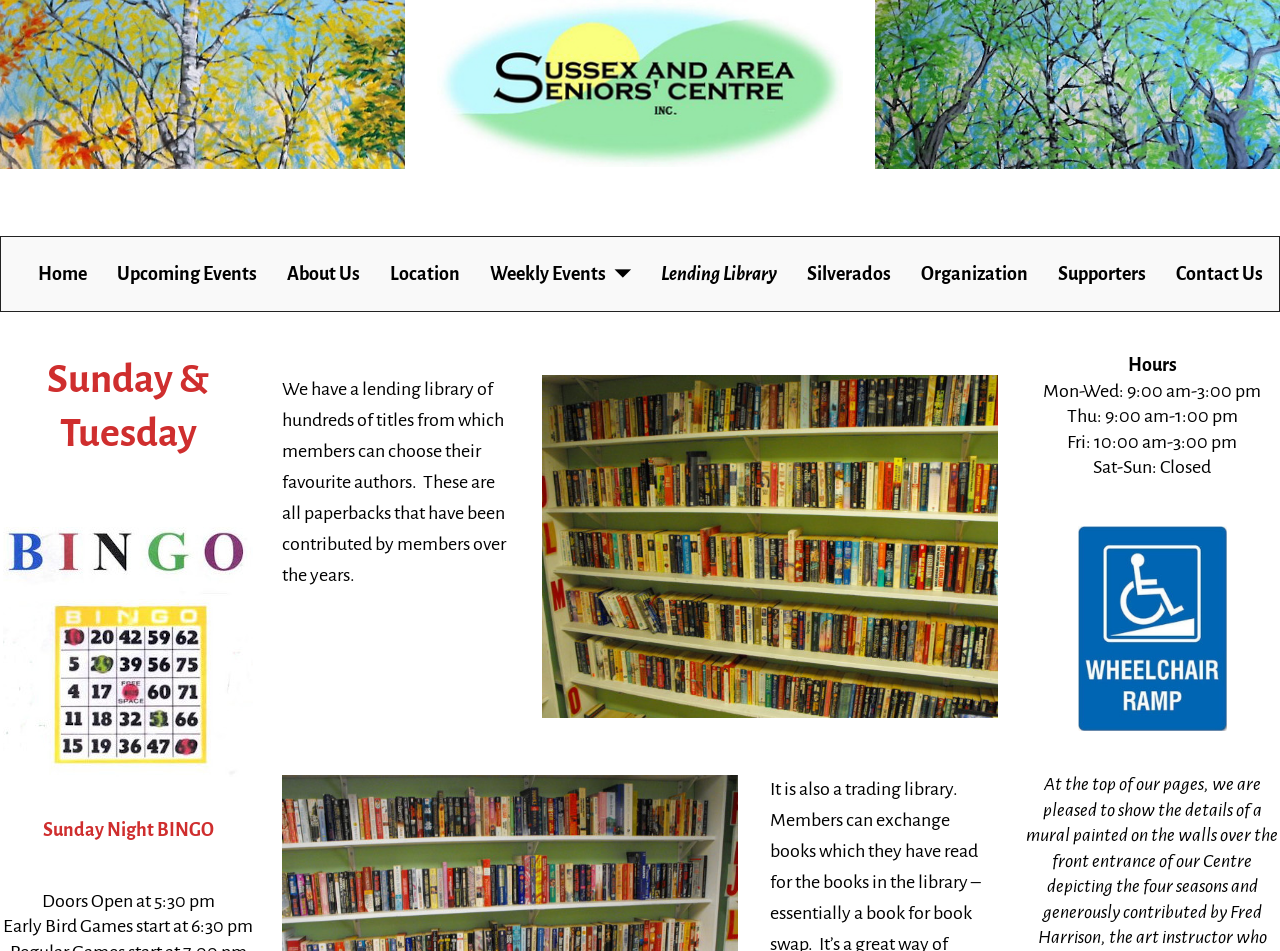Utilize the details in the image to thoroughly answer the following question: What is the name of the lending library?

The name of the lending library can be found in the header section of the webpage, which is 'Lending Library'. This is also confirmed by the meta description of the webpage, which mentions 'Lending Library – Sussex Area Seniors Centre'.